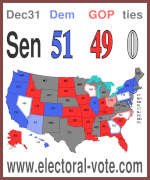What is the website address provided for further information?
Please craft a detailed and exhaustive response to the question.

The website address 'www.electoral-vote.com' is featured at the bottom of the map, providing viewers with a resource for further information on electoral trends and updates.